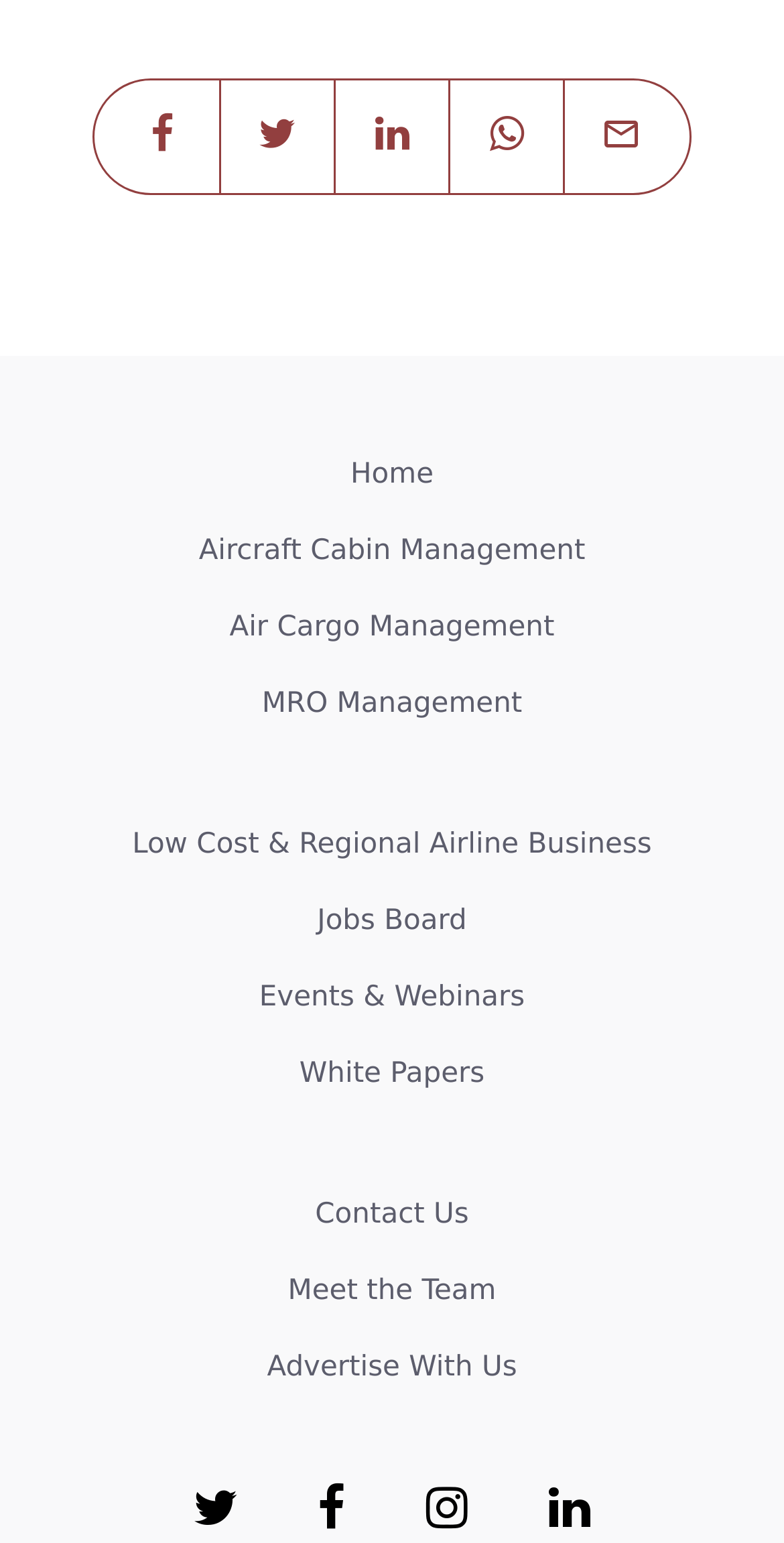Please determine the bounding box coordinates of the area that needs to be clicked to complete this task: 'Contact Us'. The coordinates must be four float numbers between 0 and 1, formatted as [left, top, right, bottom].

[0.051, 0.772, 0.949, 0.801]